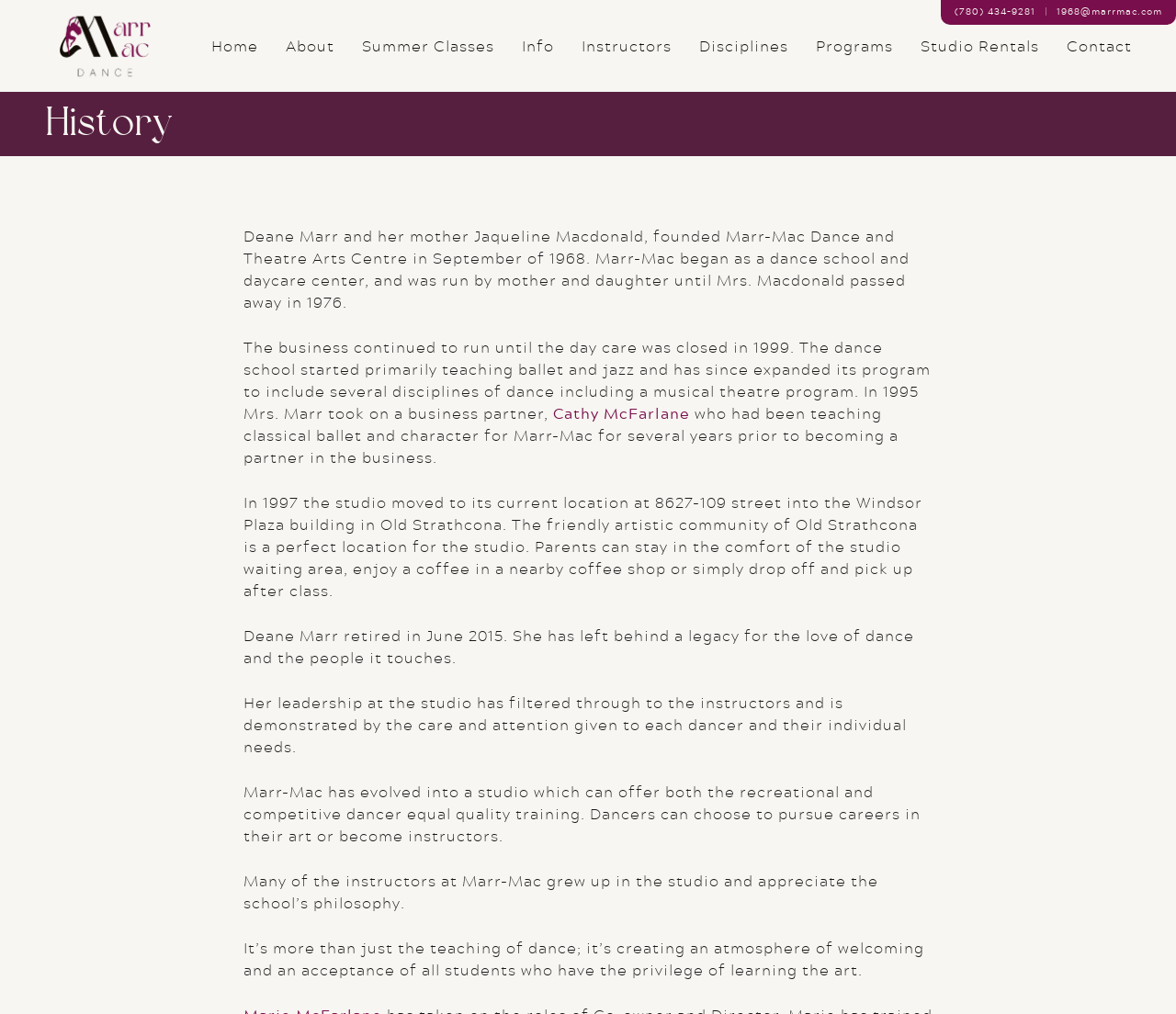Construct a thorough caption encompassing all aspects of the webpage.

The webpage is about the history of Marr-Mac Dance and Theatre Arts Centre. At the top, there is a navigation menu with 10 links: Home, About, Summer Classes, Info, Instructors, Disciplines, Programs, Studio Rentals, and Contact. Below the navigation menu, there is a phone number and an email address.

The main content of the webpage is a passage of text that describes the history of Marr-Mac Dance and Theatre Arts Centre. The passage is divided into several paragraphs. The first paragraph explains how Deane Marr and her mother Jaqueline Macdonald founded the centre in 1968. The second paragraph describes how the business continued to run until the daycare was closed in 1999 and how the dance school expanded its program to include several disciplines of dance. The third paragraph mentions how Mrs. Marr took on a business partner, Cathy McFarlane, in 1995. The fourth paragraph describes how the studio moved to its current location in 1997. The remaining paragraphs describe Deane Marr's retirement in 2015, the studio's philosophy, and how it has evolved to offer both recreational and competitive dance training.

Throughout the passage, there are no images, but there is a link to Cathy McFarlane's name in the third paragraph. The text is organized in a clear and easy-to-read format, with each paragraph separated by a small gap.